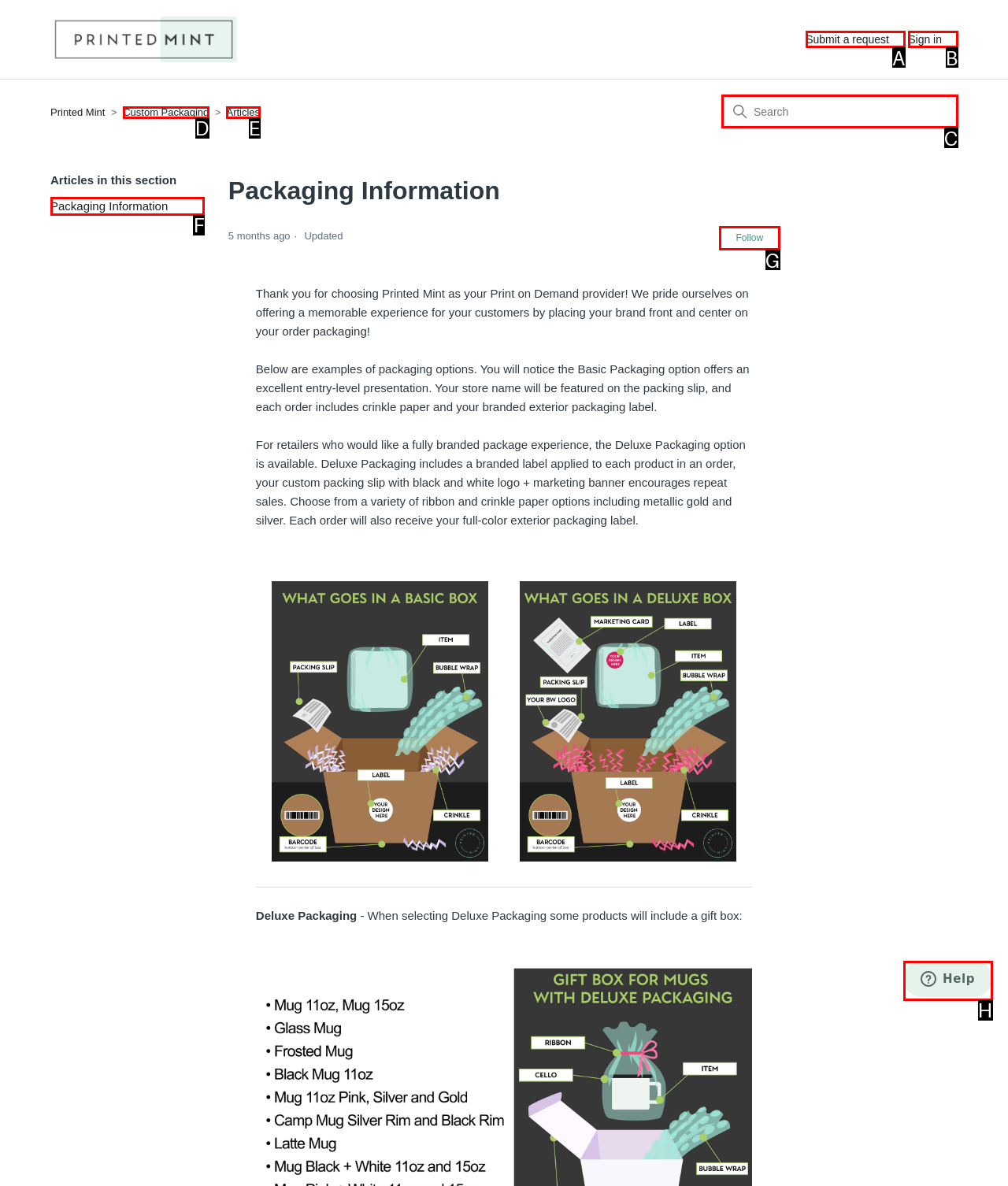For the given instruction: Search for something, determine which boxed UI element should be clicked. Answer with the letter of the corresponding option directly.

C